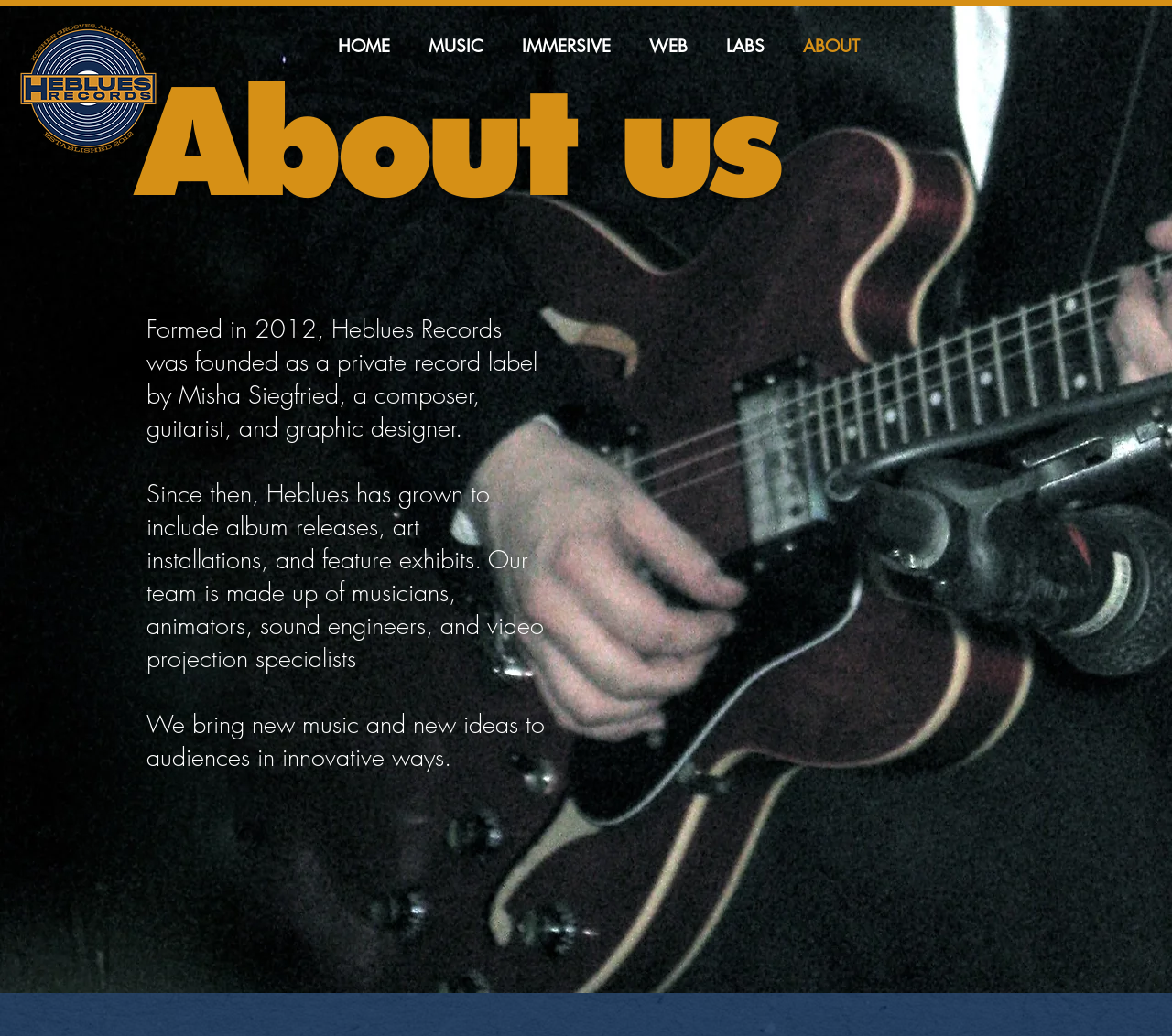Give a one-word or short-phrase answer to the following question: 
How many team members are mentioned?

musicians, animators, sound engineers, and video projection specialists